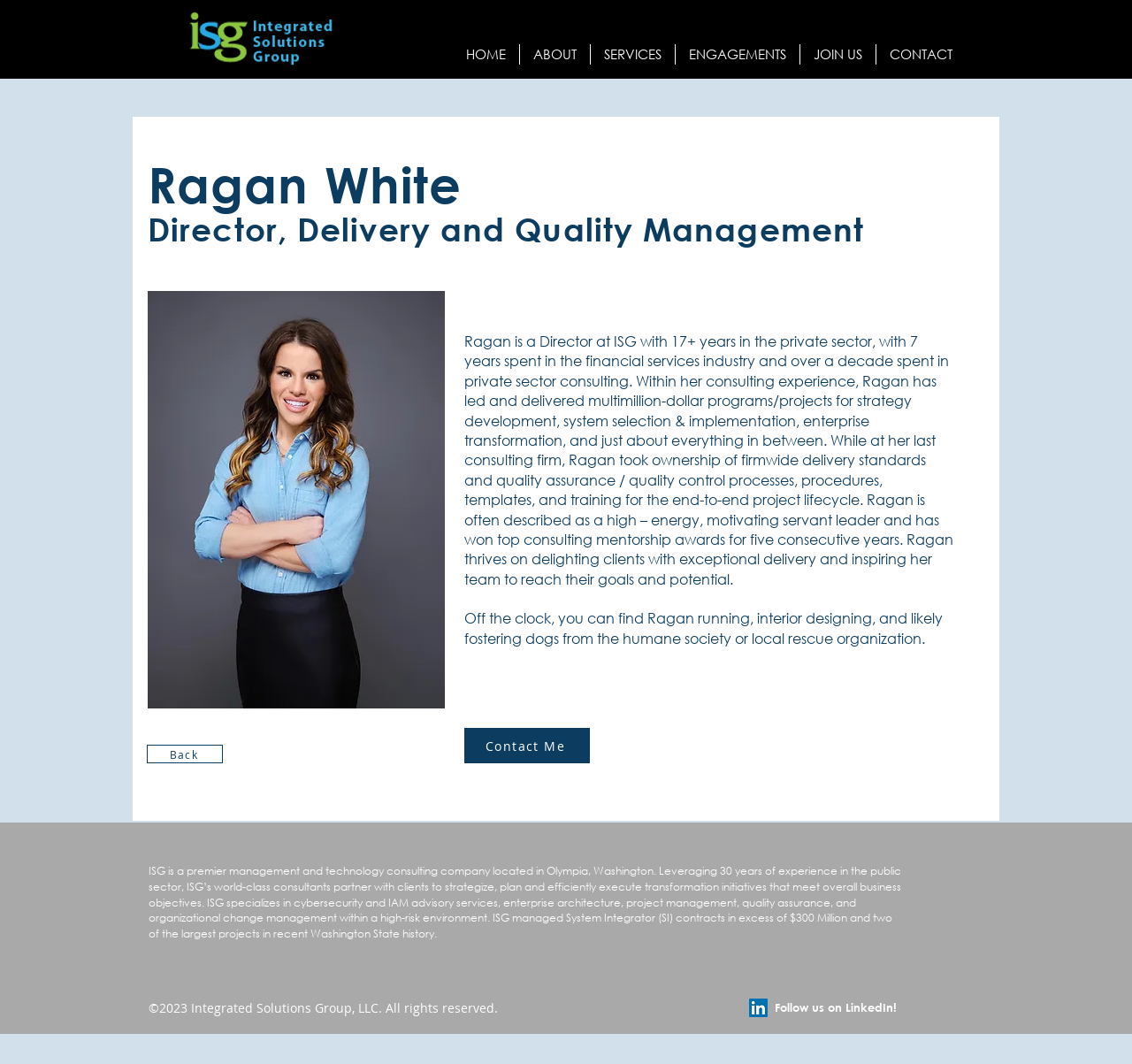Determine the bounding box coordinates for the clickable element required to fulfill the instruction: "View Ragan White's profile picture". Provide the coordinates as four float numbers between 0 and 1, i.e., [left, top, right, bottom].

[0.13, 0.273, 0.393, 0.666]